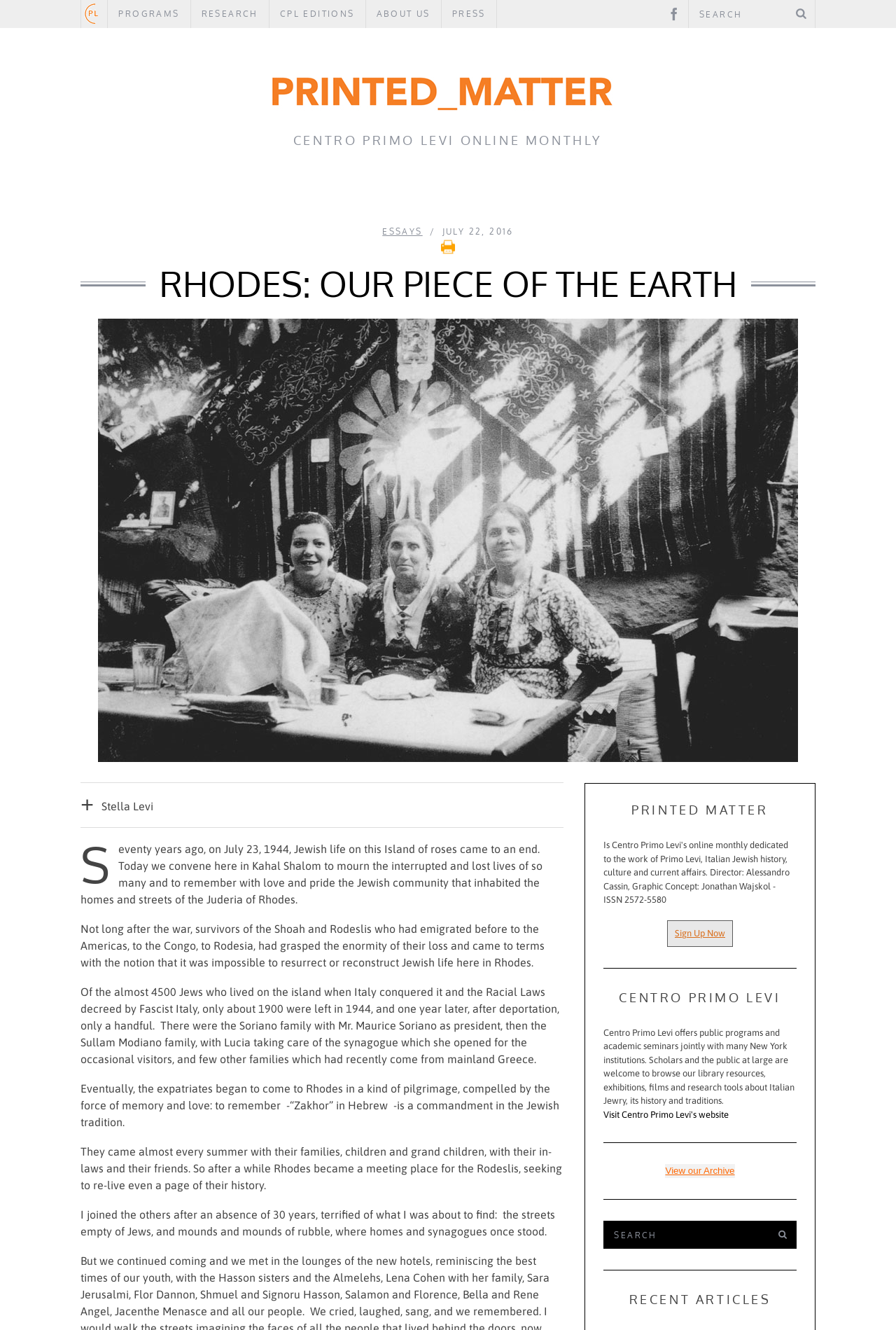What is the principal heading displayed on the webpage?

RHODES: OUR PIECE OF THE EARTH